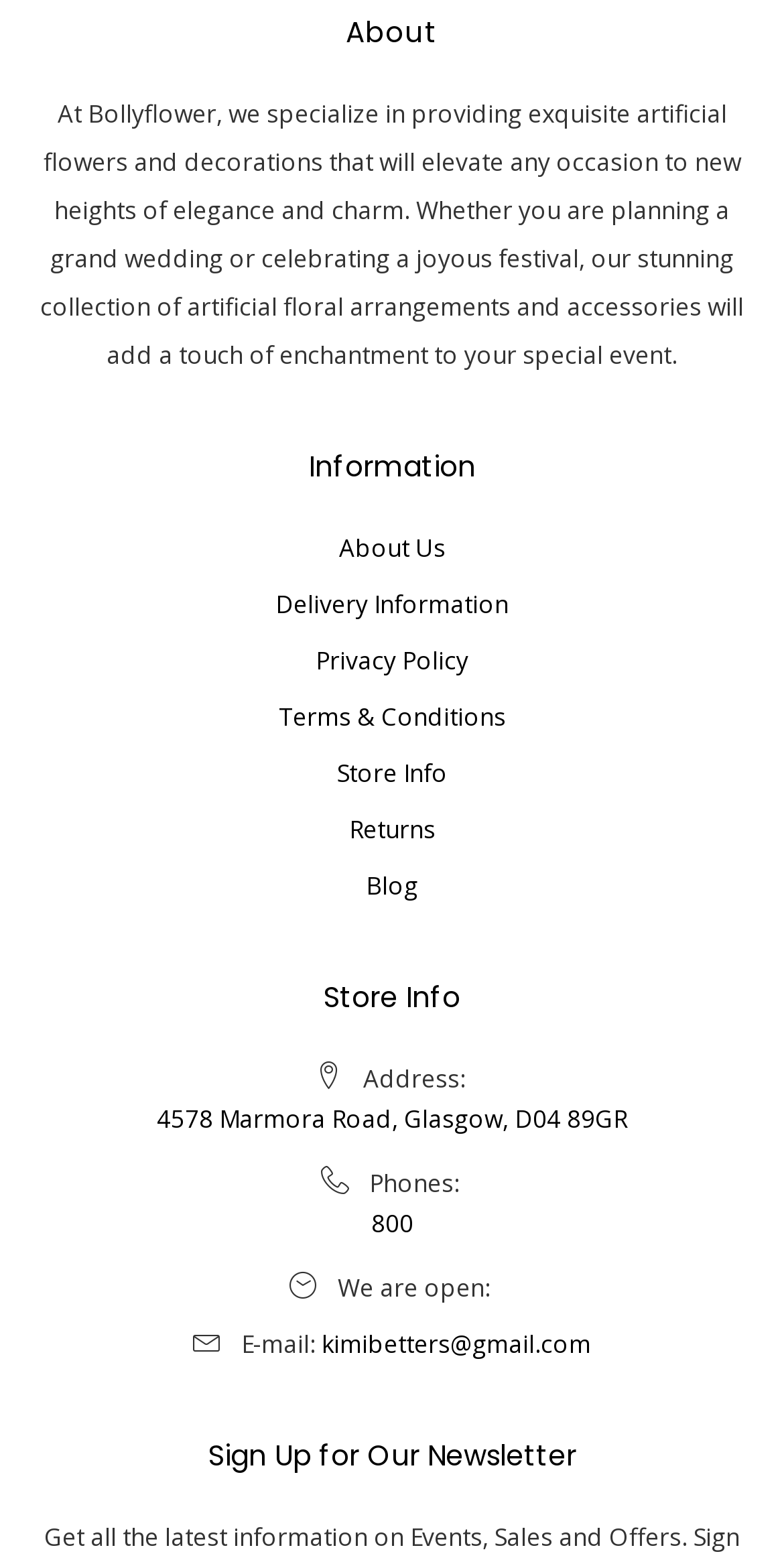Please identify the bounding box coordinates of the element that needs to be clicked to perform the following instruction: "Read Privacy Policy".

[0.403, 0.407, 0.597, 0.438]